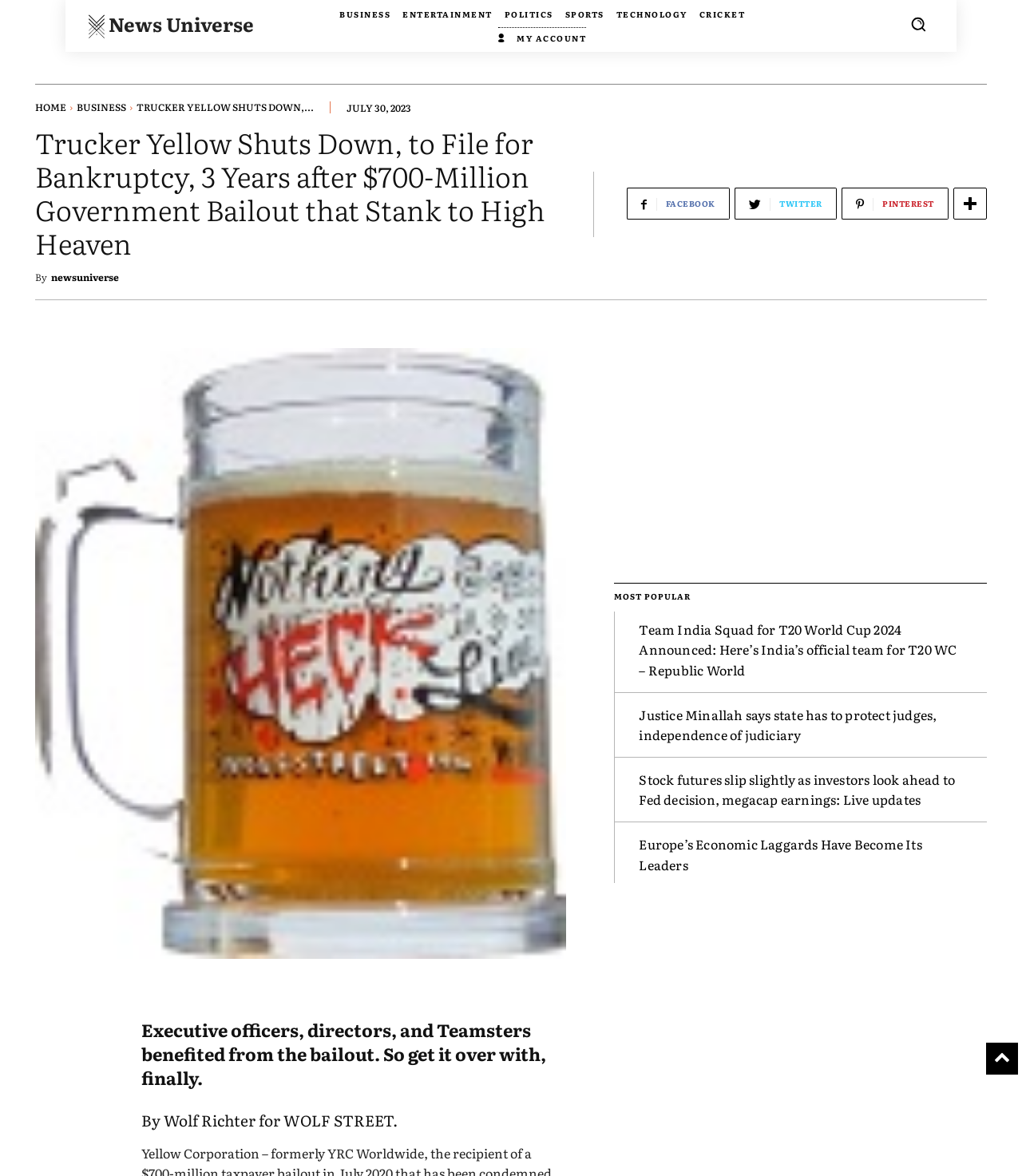Determine the coordinates of the bounding box that should be clicked to complete the instruction: "Go to the business section". The coordinates should be represented by four float numbers between 0 and 1: [left, top, right, bottom].

[0.332, 0.005, 0.382, 0.02]